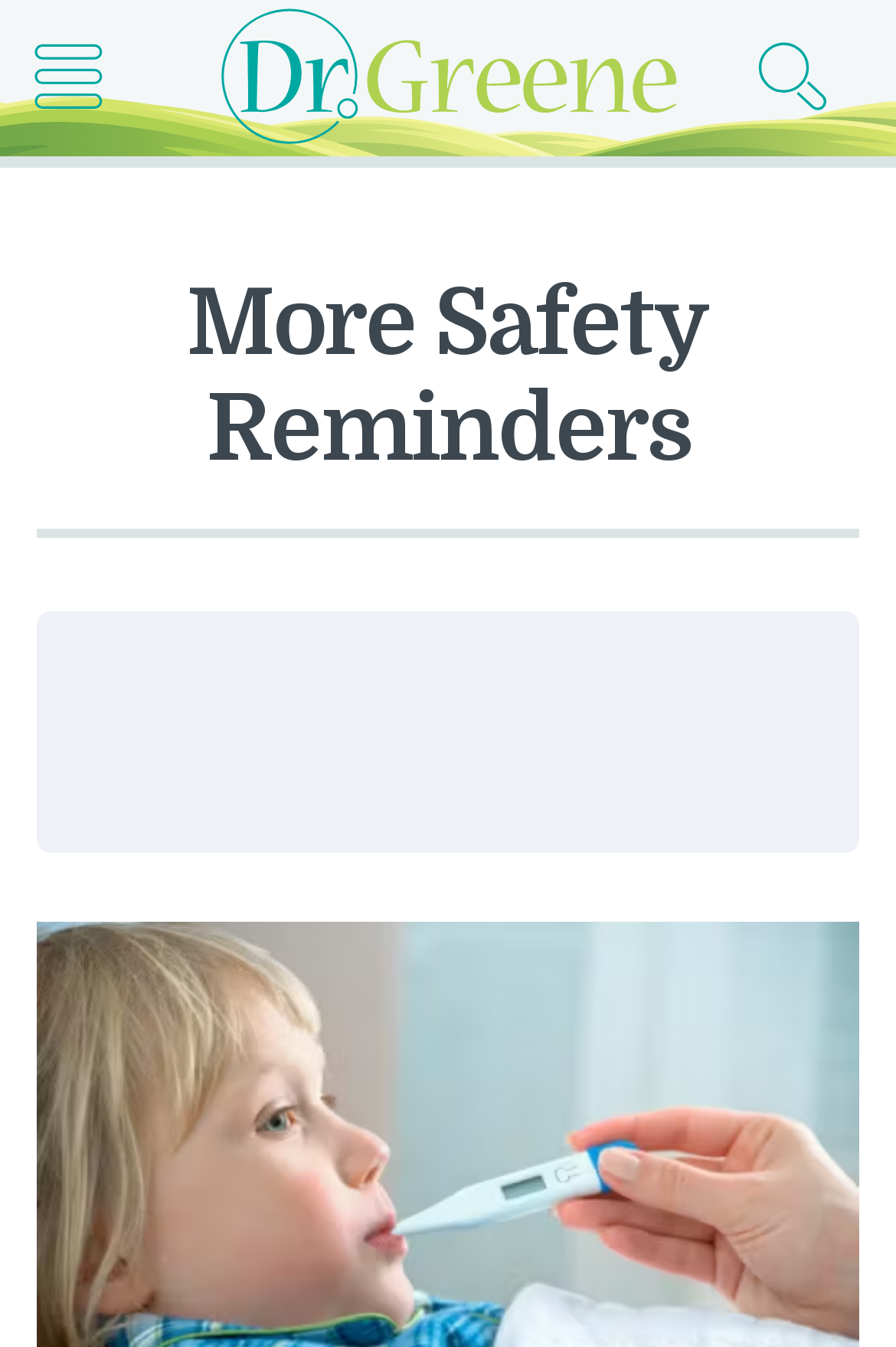Locate the bounding box for the described UI element: "aria-label="Main nav icon"". Ensure the coordinates are four float numbers between 0 and 1, formatted as [left, top, right, bottom].

[0.038, 0.018, 0.154, 0.095]